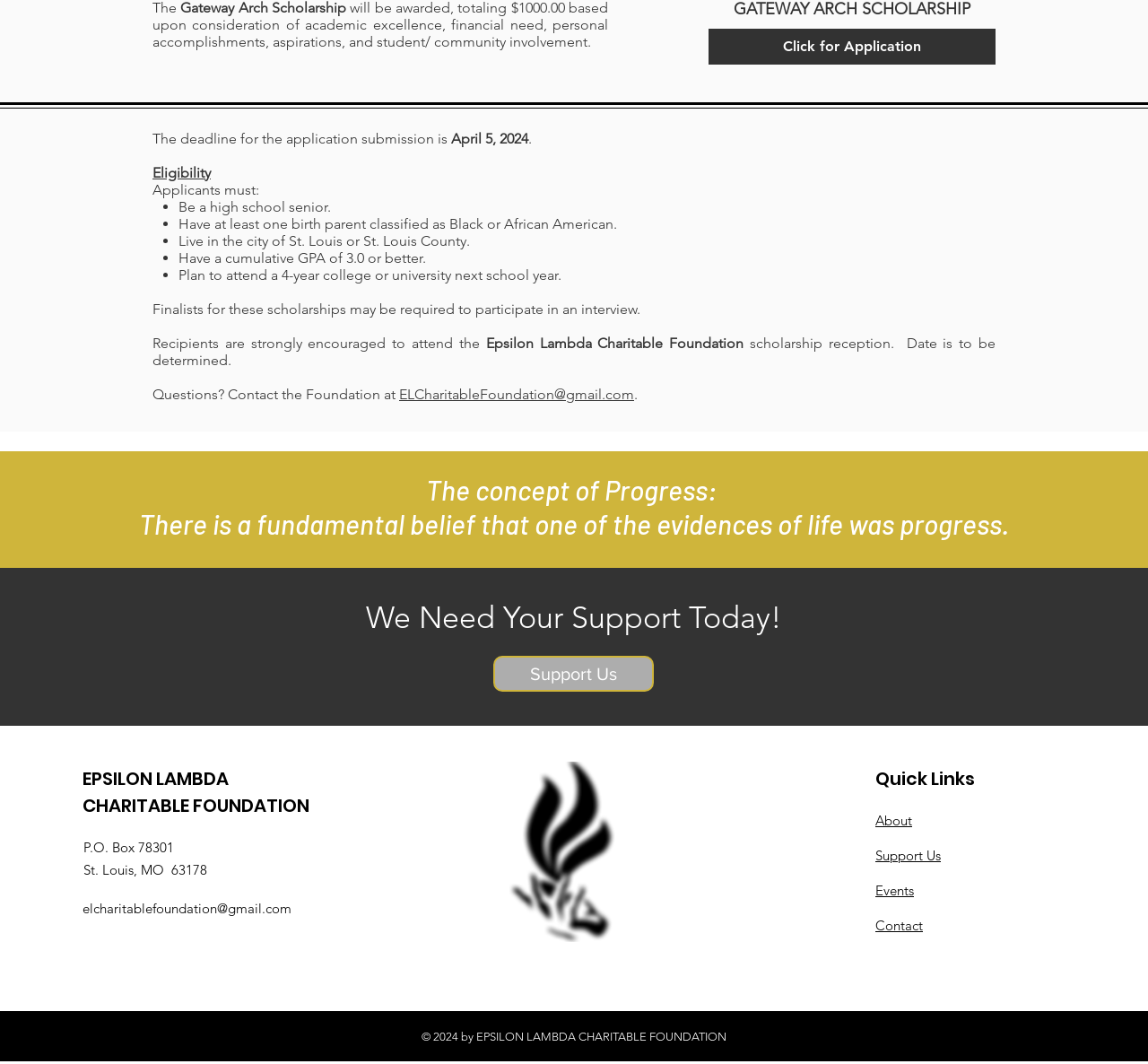Locate the bounding box coordinates of the area that needs to be clicked to fulfill the following instruction: "Visit About page". The coordinates should be in the format of four float numbers between 0 and 1, namely [left, top, right, bottom].

[0.762, 0.763, 0.795, 0.779]